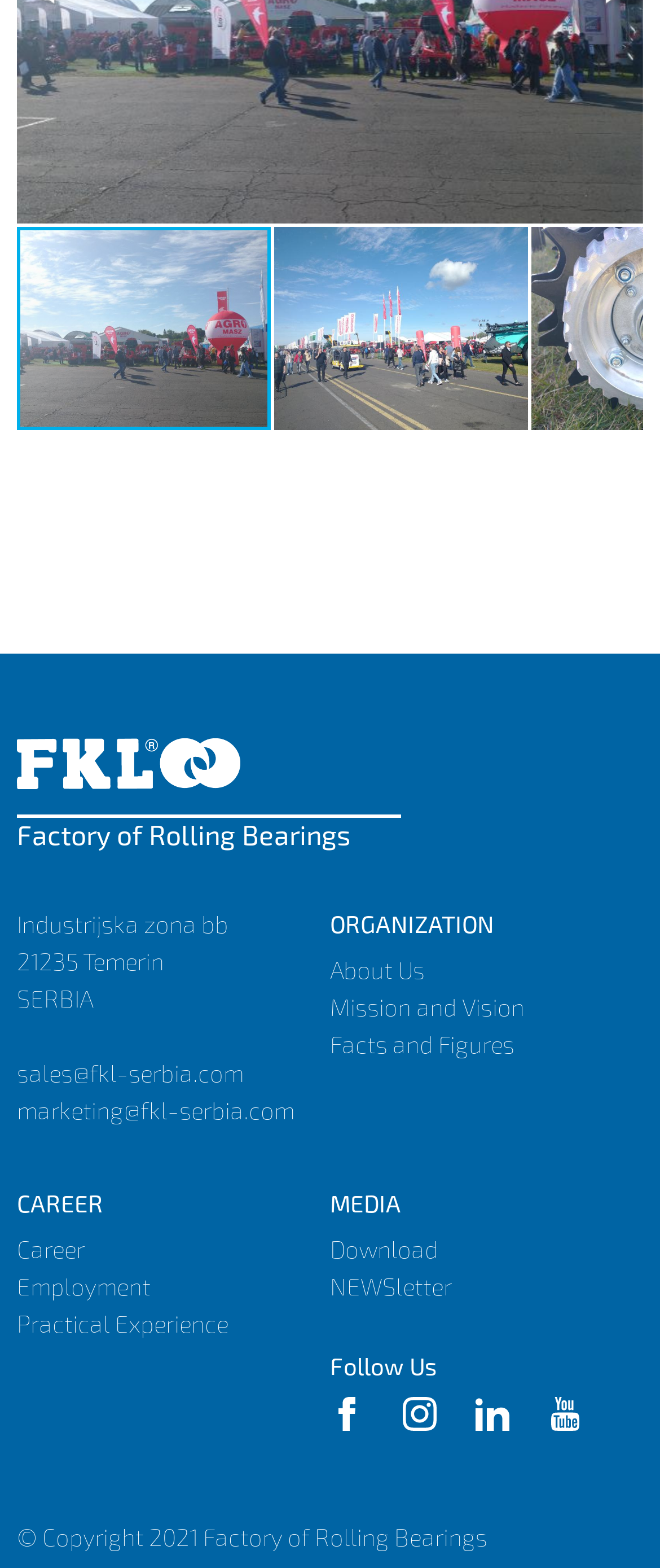Provide your answer in a single word or phrase: 
What is the year of copyright?

2021